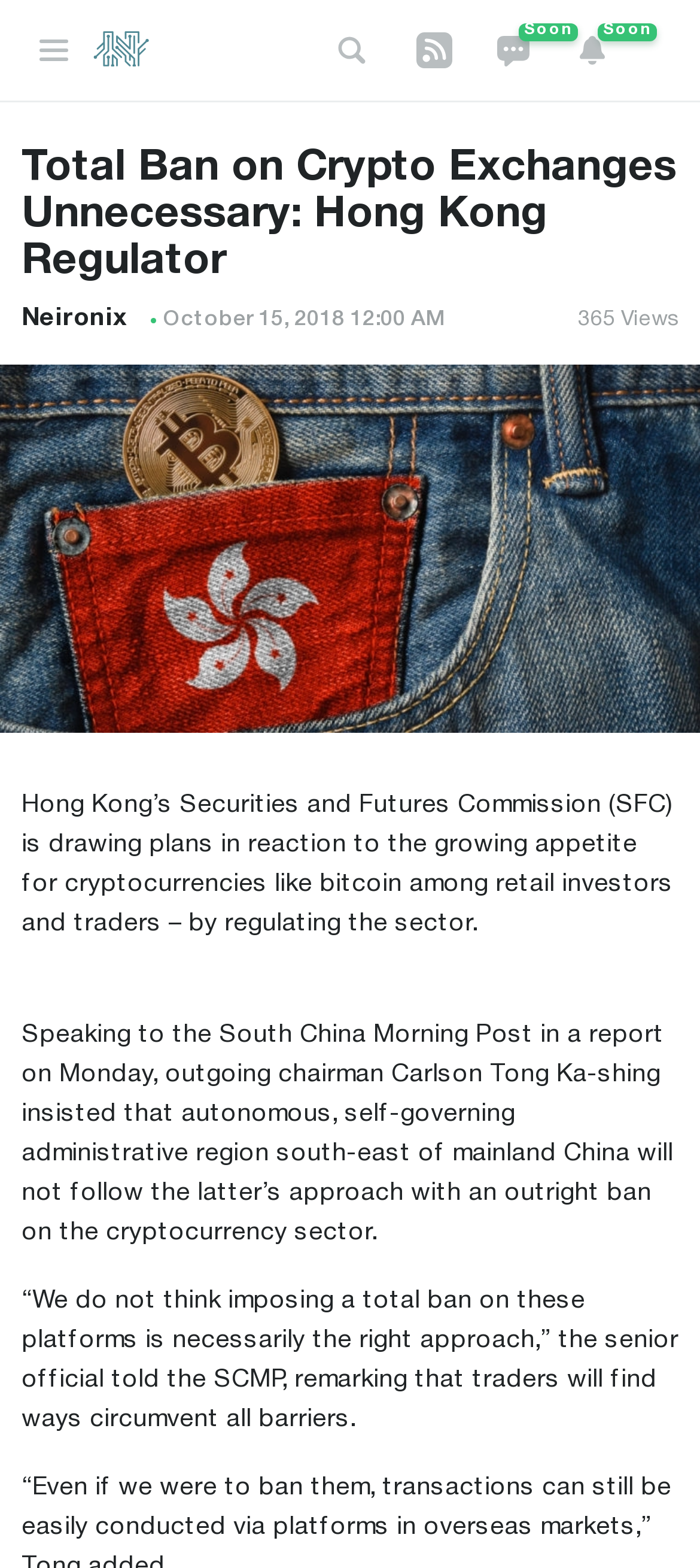Answer this question in one word or a short phrase: When was the article published?

October 15, 2018